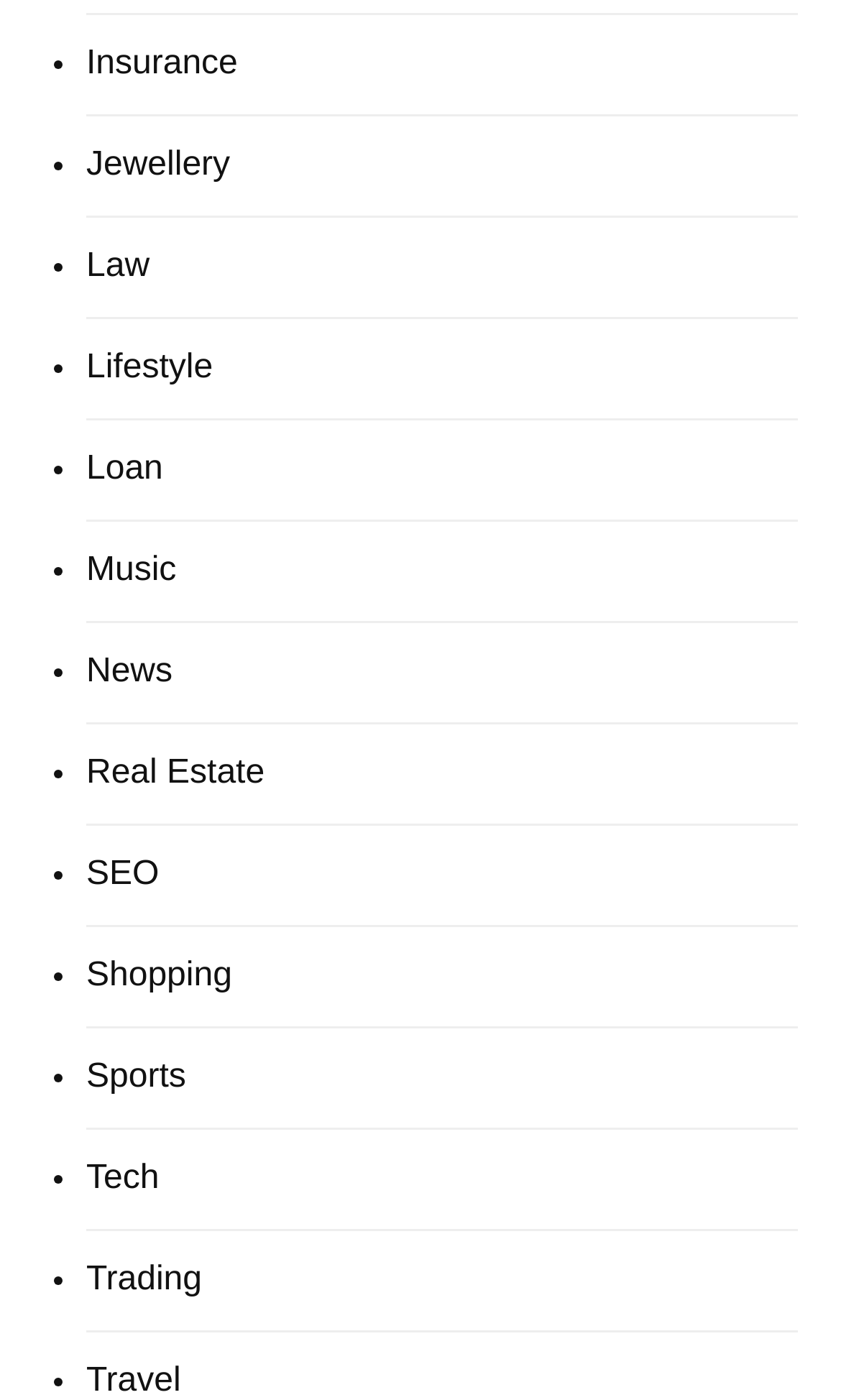Provide a brief response to the question using a single word or phrase: 
What is the category below 'Law'?

Lifestyle